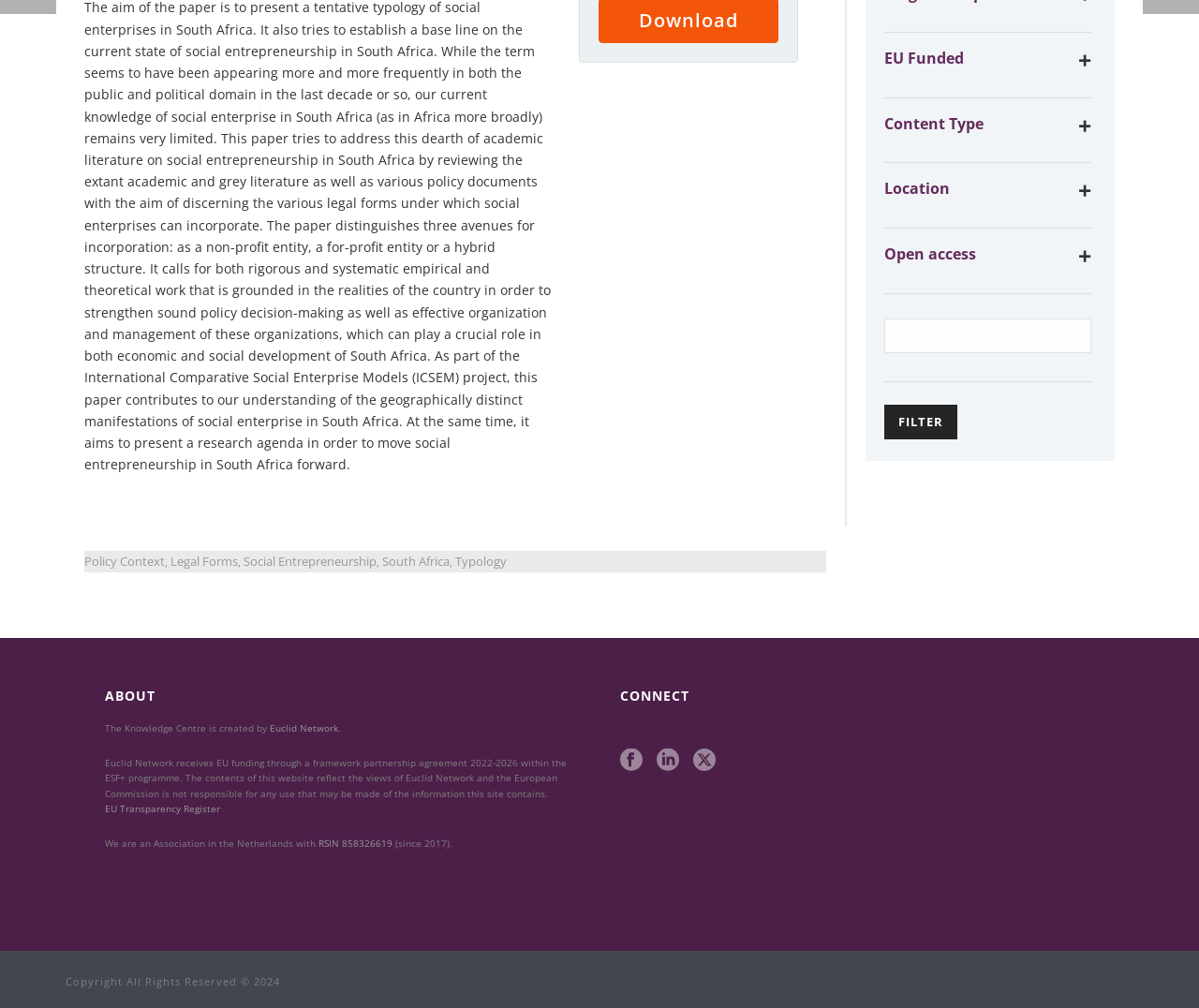Based on the element description, predict the bounding box coordinates (top-left x, top-left y, bottom-right x, bottom-right y) for the UI element in the screenshot: EU Transparency Register

[0.088, 0.796, 0.184, 0.809]